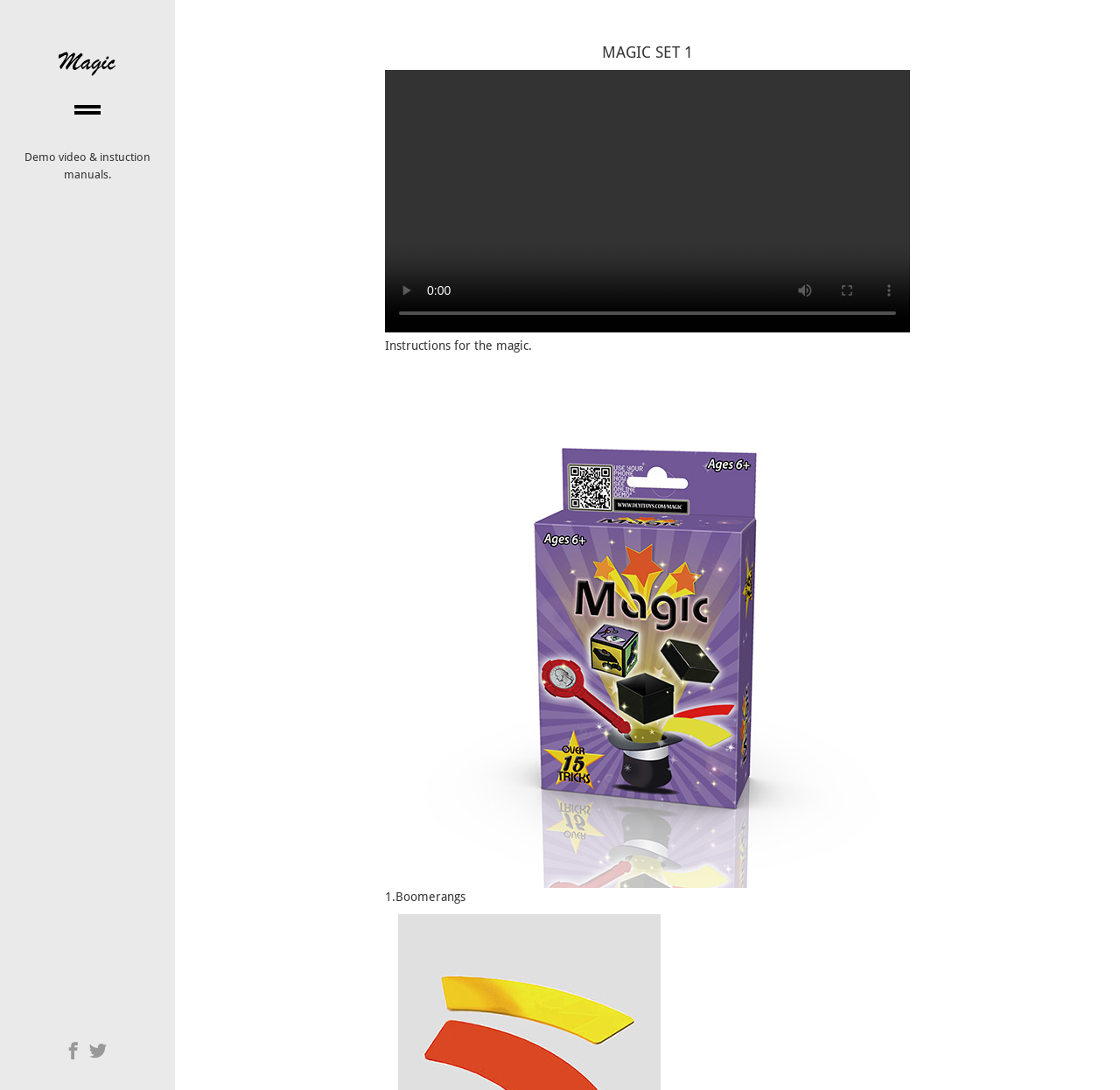How many buttons are there for media control?
Based on the visual, give a brief answer using one word or a short phrase.

4